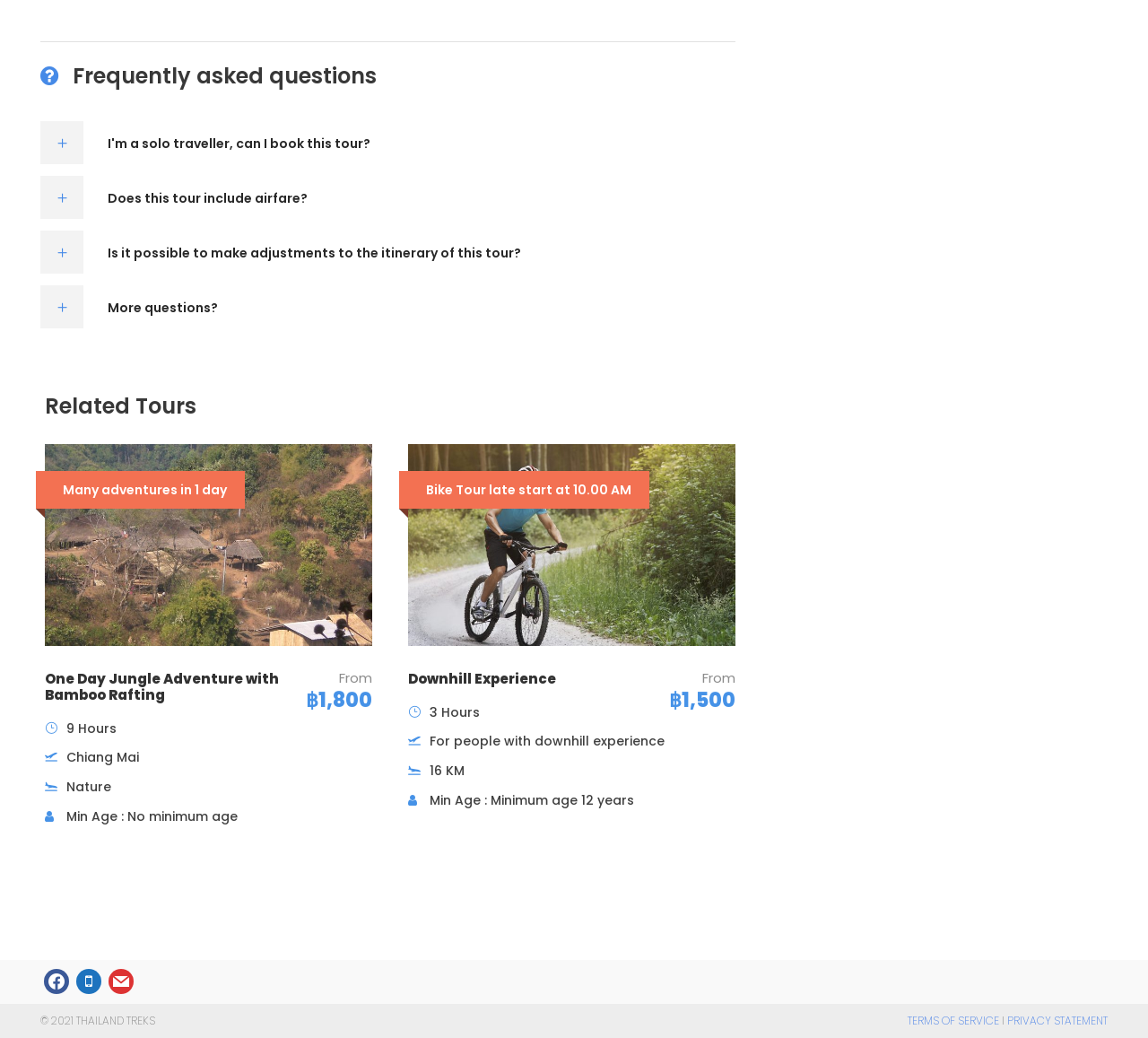Reply to the question with a single word or phrase:
How many tour options are available?

2